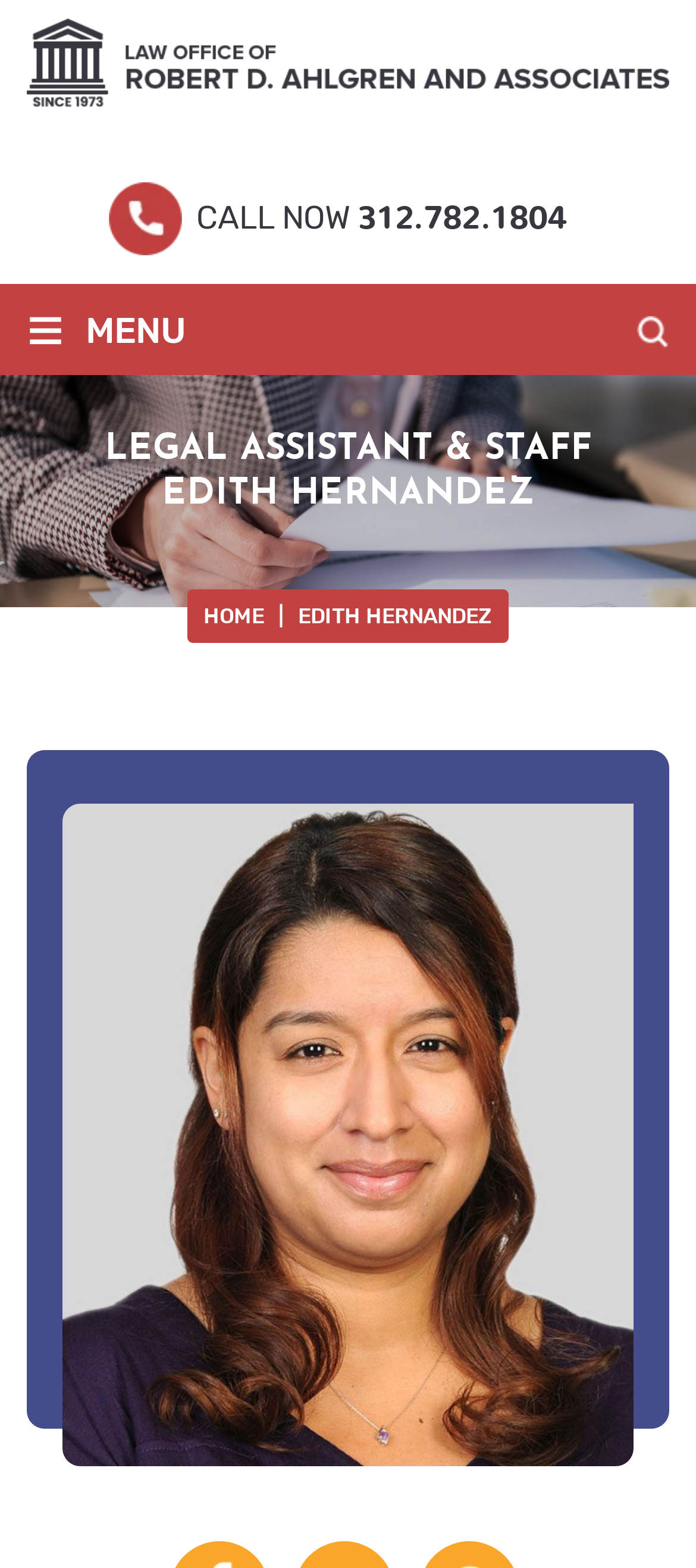Use a single word or phrase to answer this question: 
What is the name of the law firm?

Ahlgren and Associates